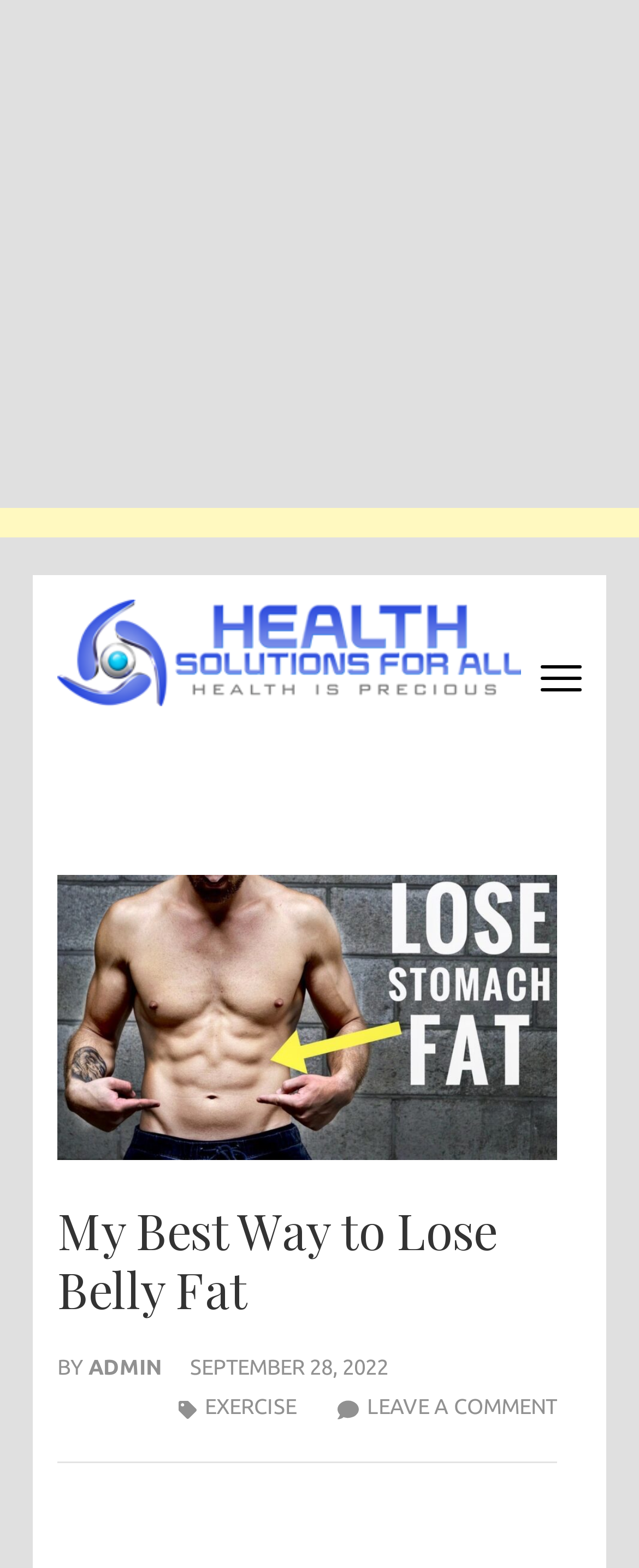Answer with a single word or phrase: 
Who is the author of the article?

ADMIN